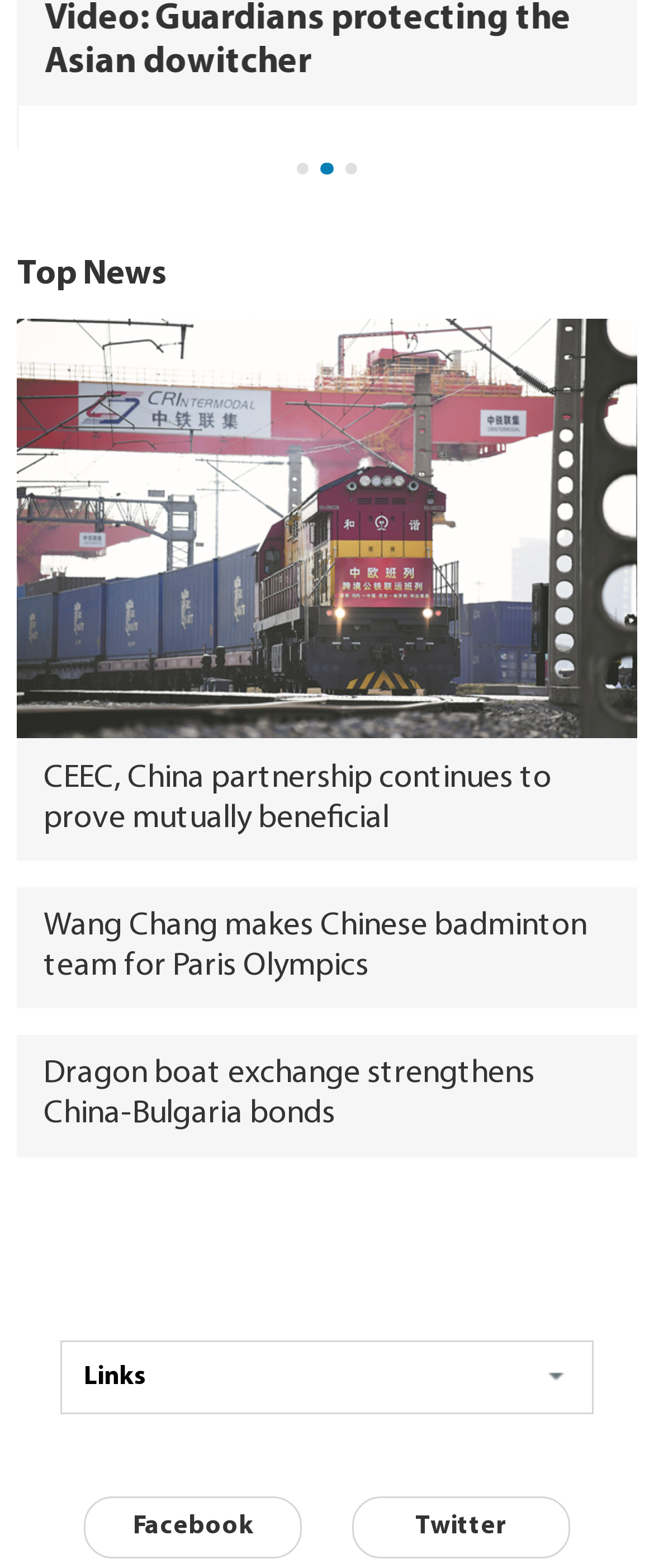Show the bounding box coordinates for the HTML element described as: "Print Recipe".

None